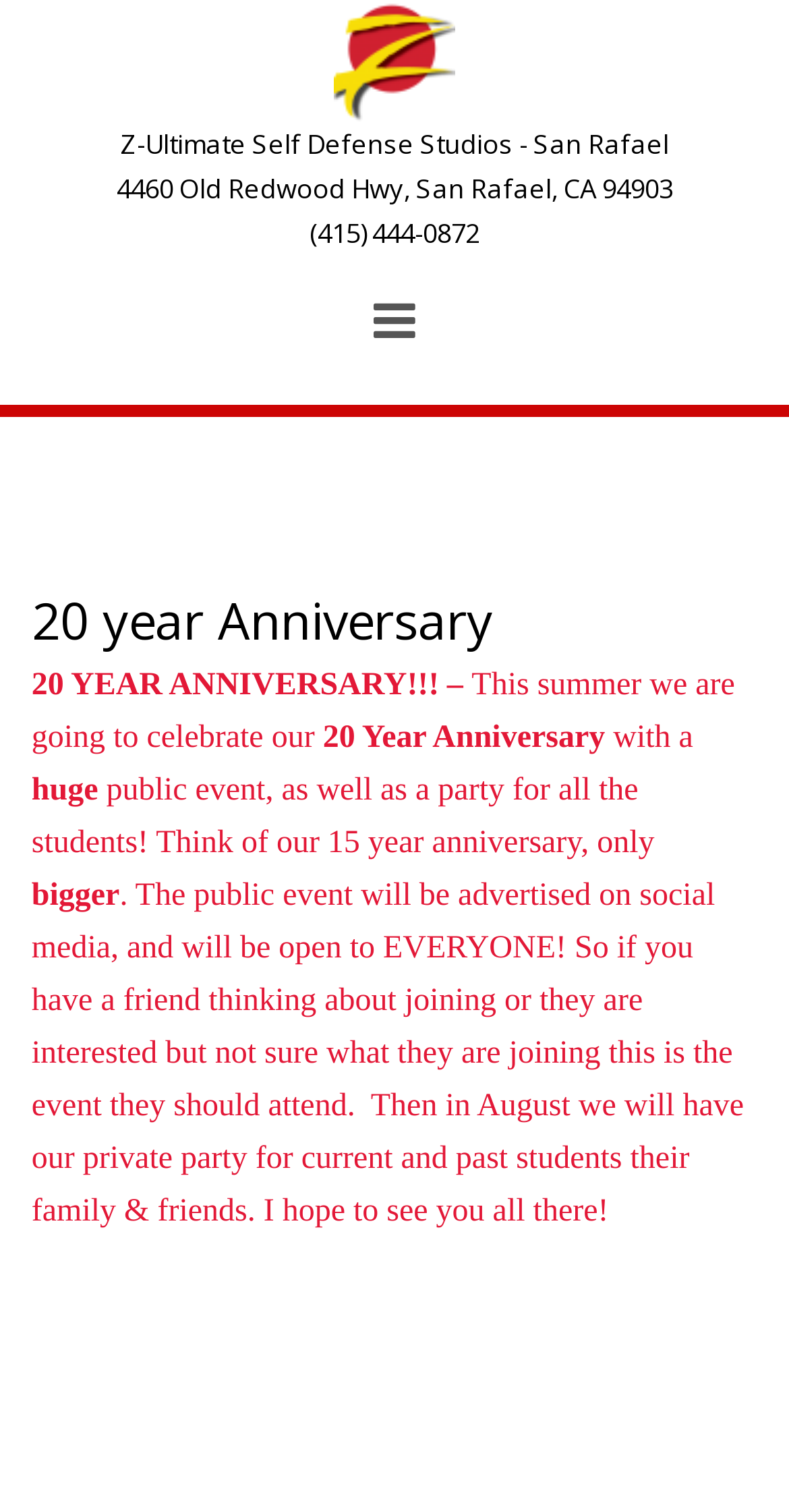Provide a short answer using a single word or phrase for the following question: 
What is the address of Z-Ultimate Self Defense Studios?

4460 Old Redwood Hwy, San Rafael, CA 94903